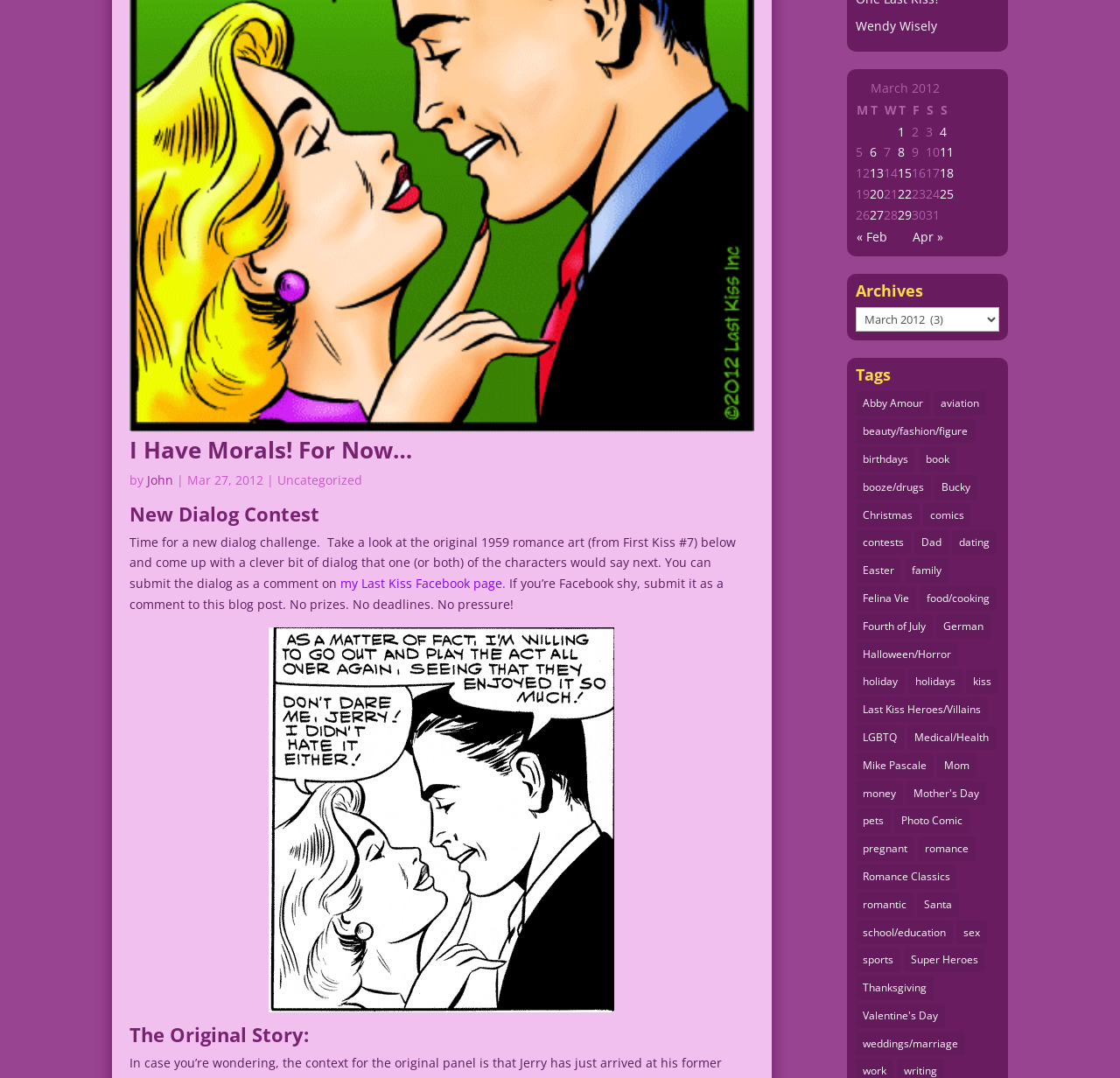Bounding box coordinates should be provided in the format (top-left x, top-left y, bottom-right x, bottom-right y) with all values between 0 and 1. Identify the bounding box for this UI element: my Last Kiss Facebook page.

[0.304, 0.533, 0.452, 0.549]